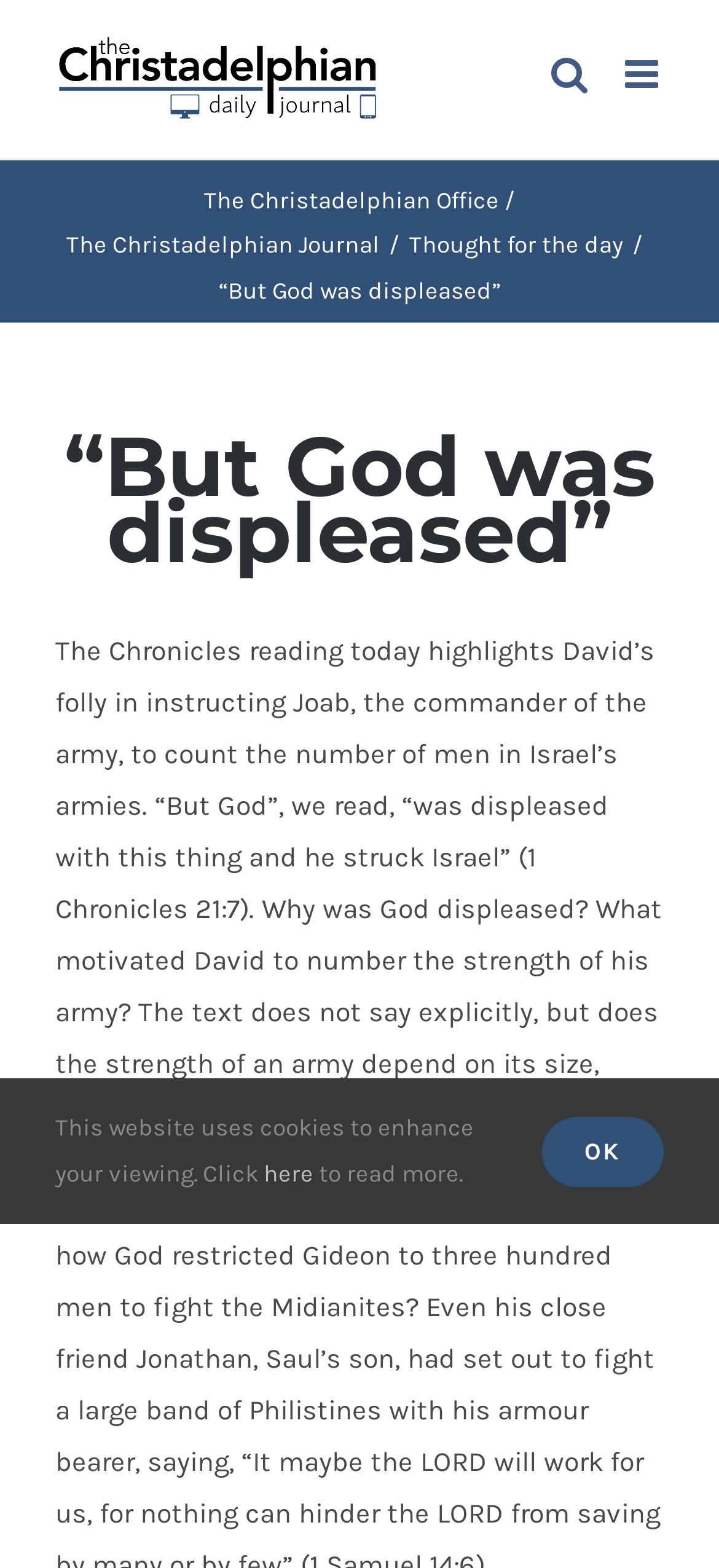Given the webpage screenshot and the description, determine the bounding box coordinates (top-left x, top-left y, bottom-right x, bottom-right y) that define the location of the UI element matching this description: Thought for the day

[0.569, 0.148, 0.867, 0.165]